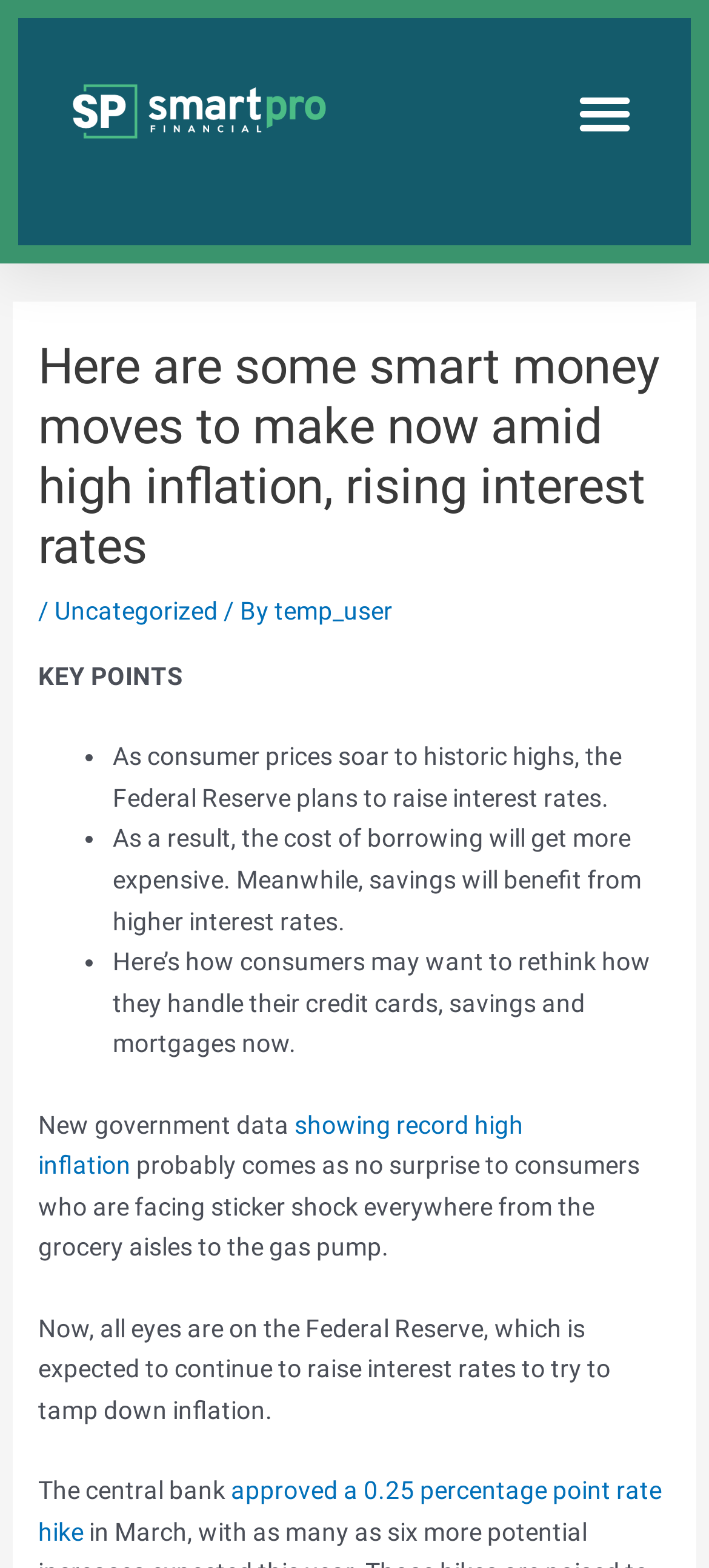What is the impact of rising interest rates on borrowing?
Please answer the question as detailed as possible.

As stated in the static text, 'As a result, the cost of borrowing will get more expensive.' This implies that the rising interest rates will make borrowing more costly for consumers.